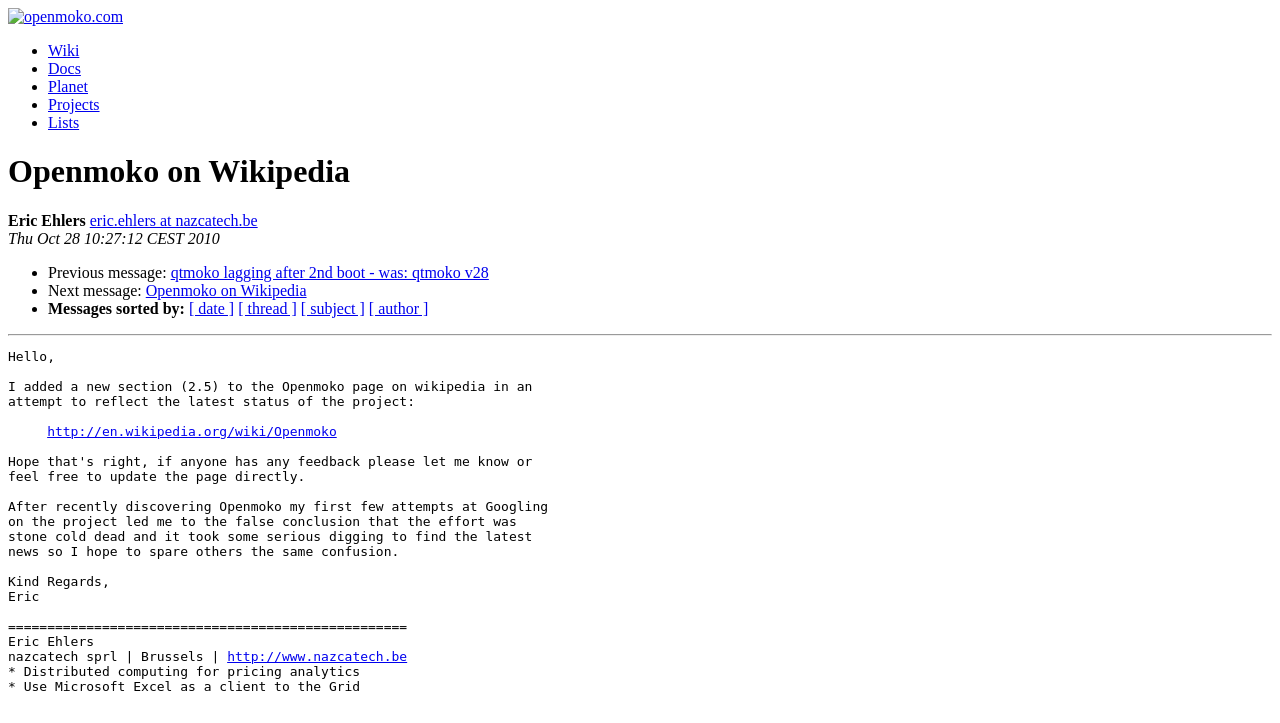Locate the bounding box coordinates of the segment that needs to be clicked to meet this instruction: "Read about the next five years vital to the positive agenda for working people".

None